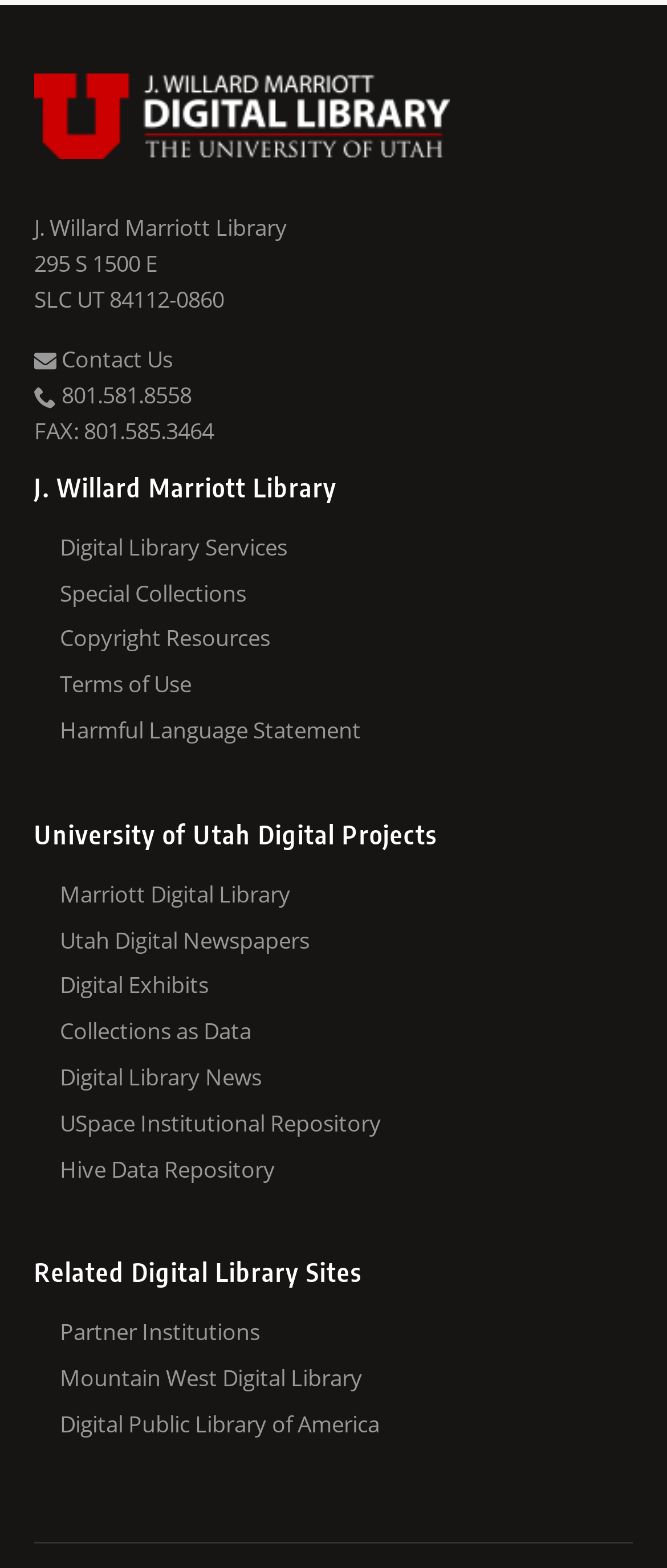Determine the bounding box coordinates of the section to be clicked to follow the instruction: "Visit Special Collections". The coordinates should be given as four float numbers between 0 and 1, formatted as [left, top, right, bottom].

[0.09, 0.027, 0.949, 0.056]